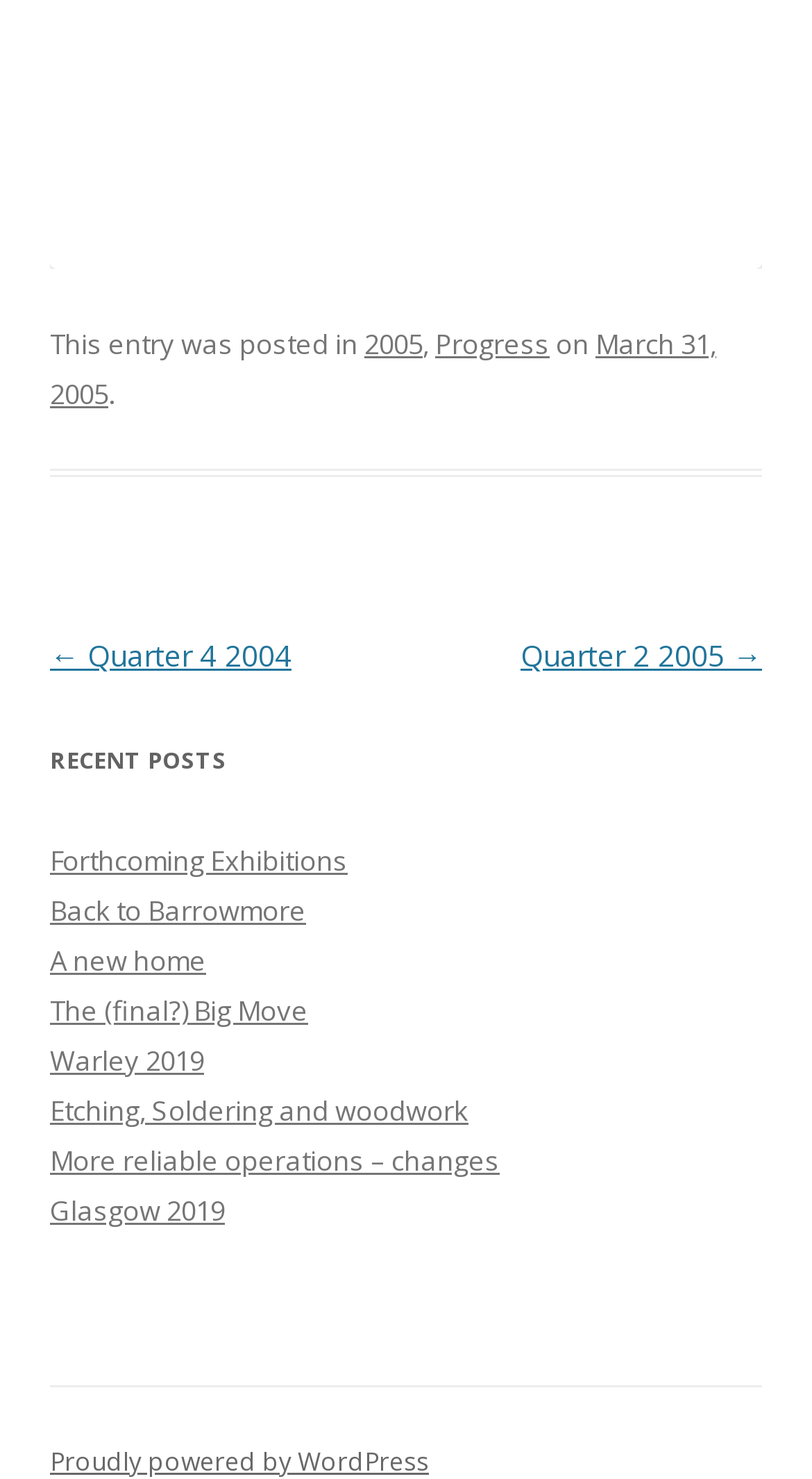How many recent posts are listed?
Using the visual information, reply with a single word or short phrase.

7